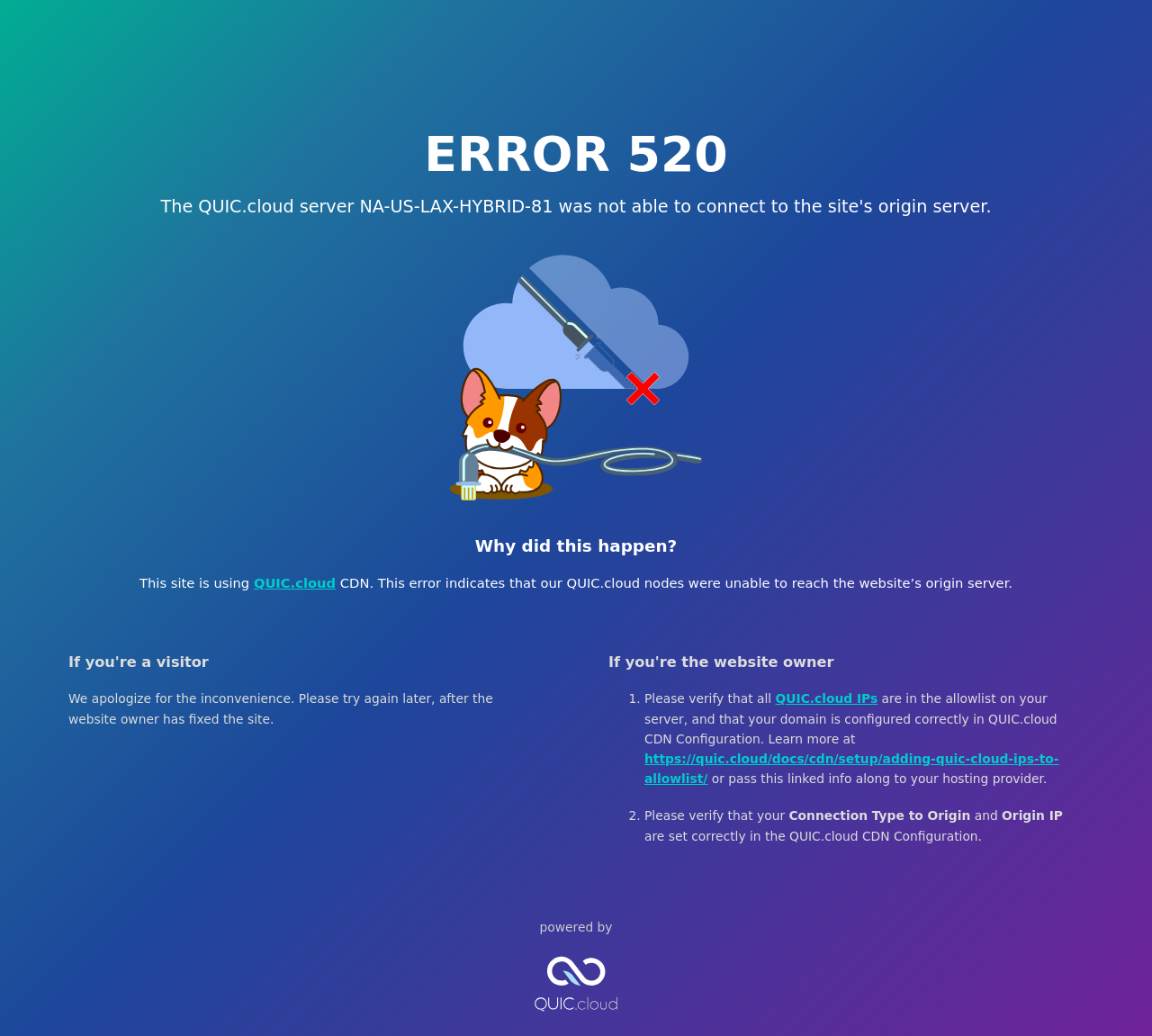Summarize the contents and layout of the webpage in detail.

This webpage displays an error message "ERROR 520" at the top, which is also the title of the page. Below the title, there is a heading that explains the error, stating that the QUIC.cloud server was unable to connect to the site's origin server. 

To the right of this heading, there is an image. 

Further down, there is a heading "Why did this happen?" followed by a paragraph of text that explains the error in more detail. The text mentions that the site is using QUIC.cloud CDN and that the error indicates that the QUIC.cloud nodes were unable to reach the website's origin server.

Below this, there are two sections, one for visitors and one for website owners. The section for visitors apologizes for the inconvenience and asks them to try again later. 

The section for website owners provides two steps to resolve the issue. The first step is to verify that all QUIC.cloud IPs are in the allowlist on the server and that the domain is configured correctly in QUIC.cloud CDN Configuration. There is a link to a documentation page that provides more information on how to do this. 

The second step is to verify that the Connection Type to Origin and Origin IP are set correctly in the QUIC.cloud CDN Configuration. 

At the bottom of the page, there is a text "powered by" followed by a link to QUIC.cloud, which also has a small image next to it.